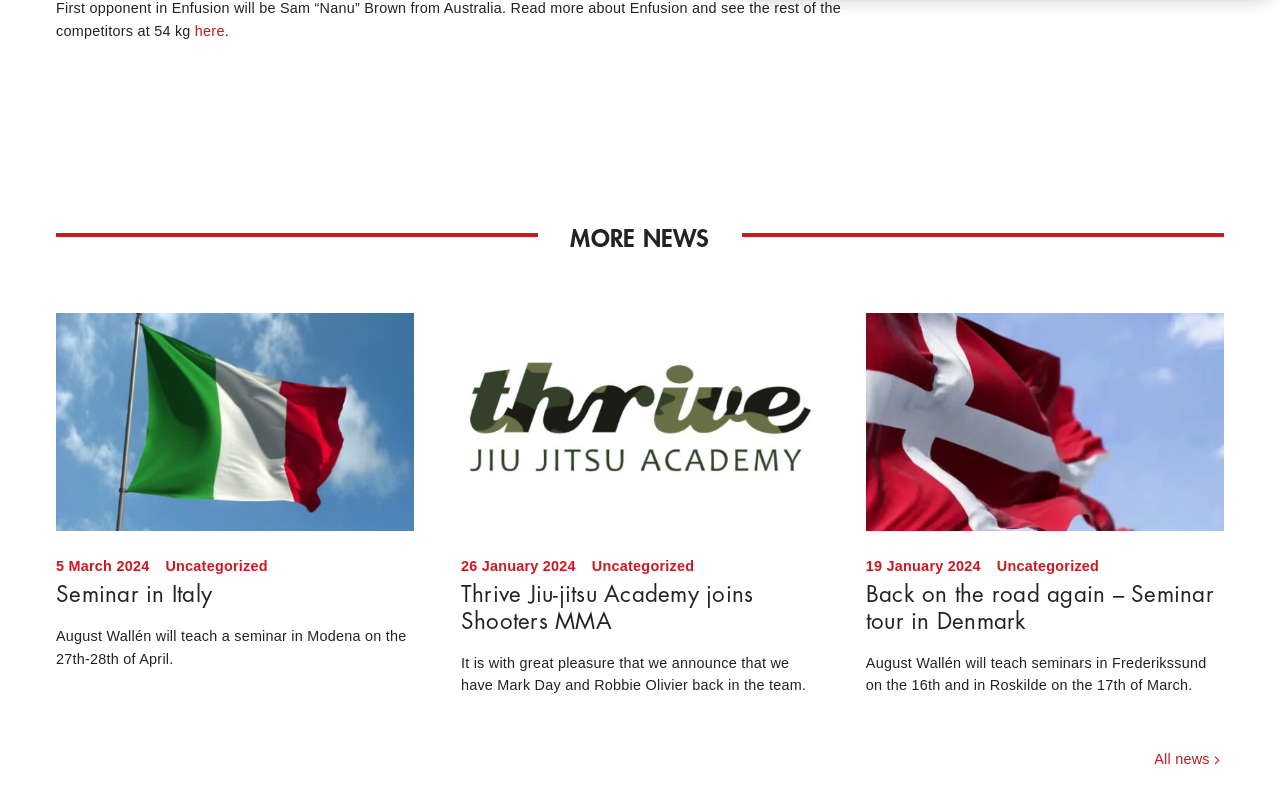Point out the bounding box coordinates of the section to click in order to follow this instruction: "Read Back on the road again – Seminar tour in Denmark article".

[0.676, 0.734, 0.956, 0.879]